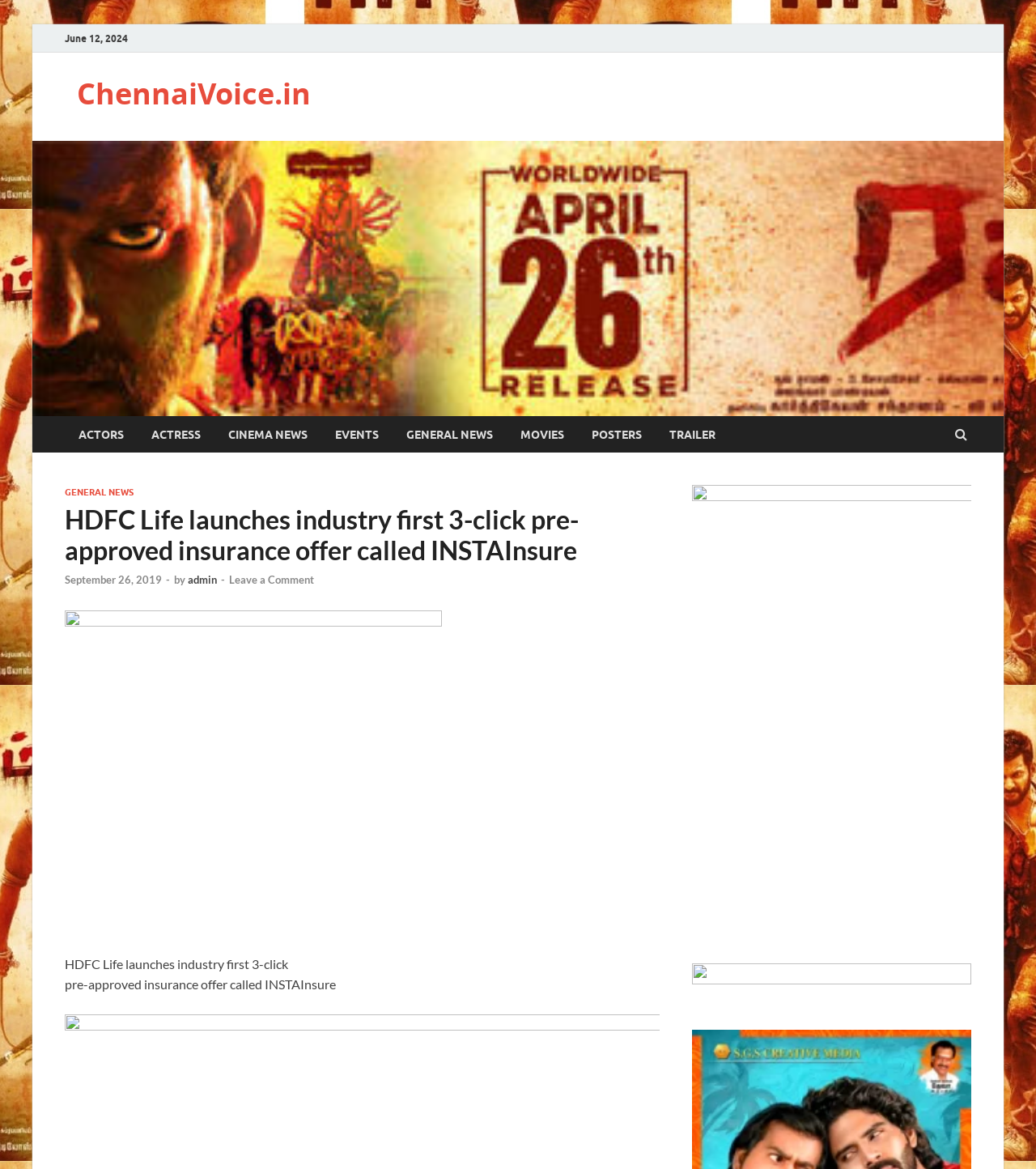Locate the bounding box of the user interface element based on this description: "Leave a Comment".

[0.221, 0.49, 0.303, 0.501]